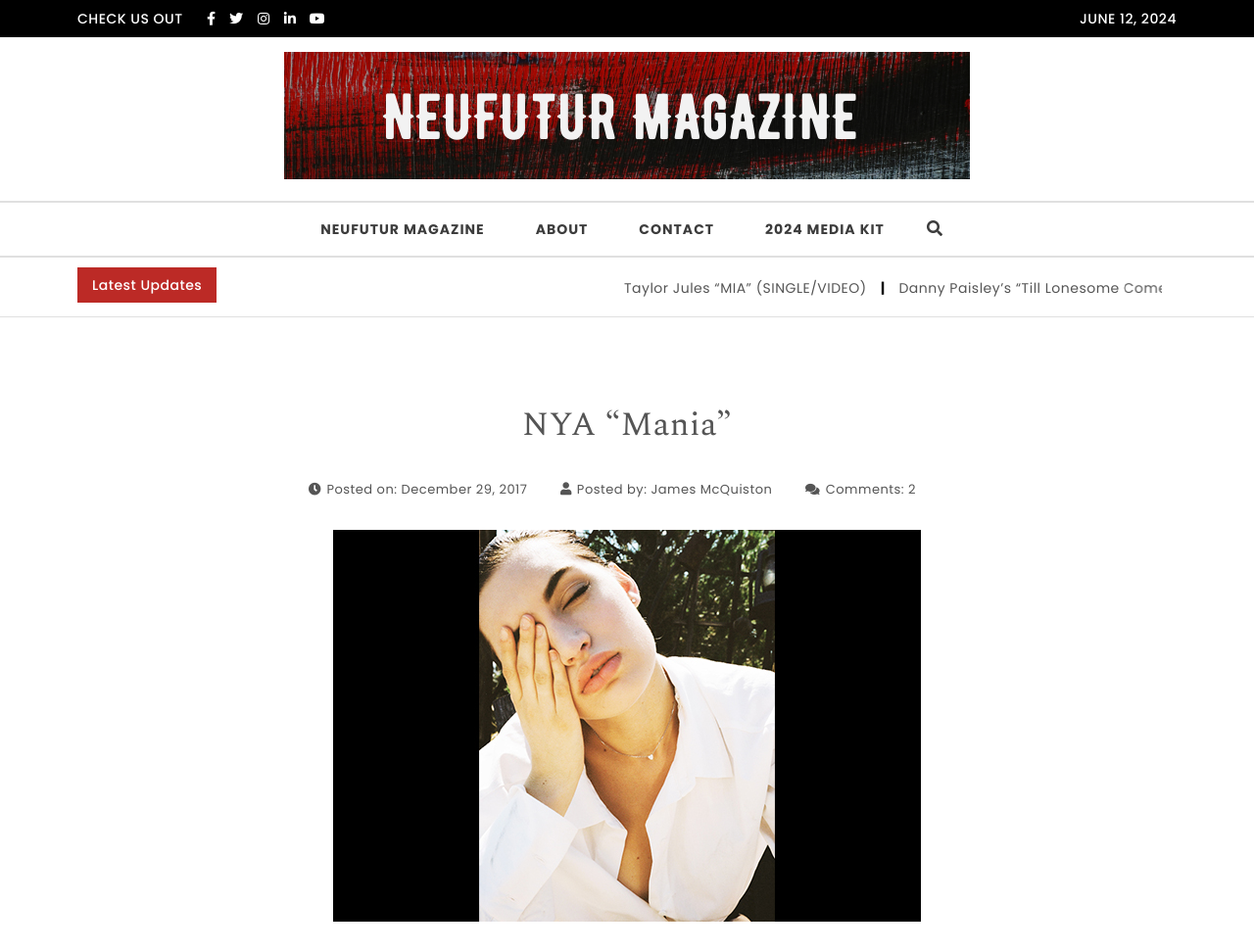What is the date of the post?
Based on the visual information, provide a detailed and comprehensive answer.

The date of the post can be found in the middle of the webpage, below the title 'NYA “Mania”', where it is written as 'Posted on: December 29, 2017'.